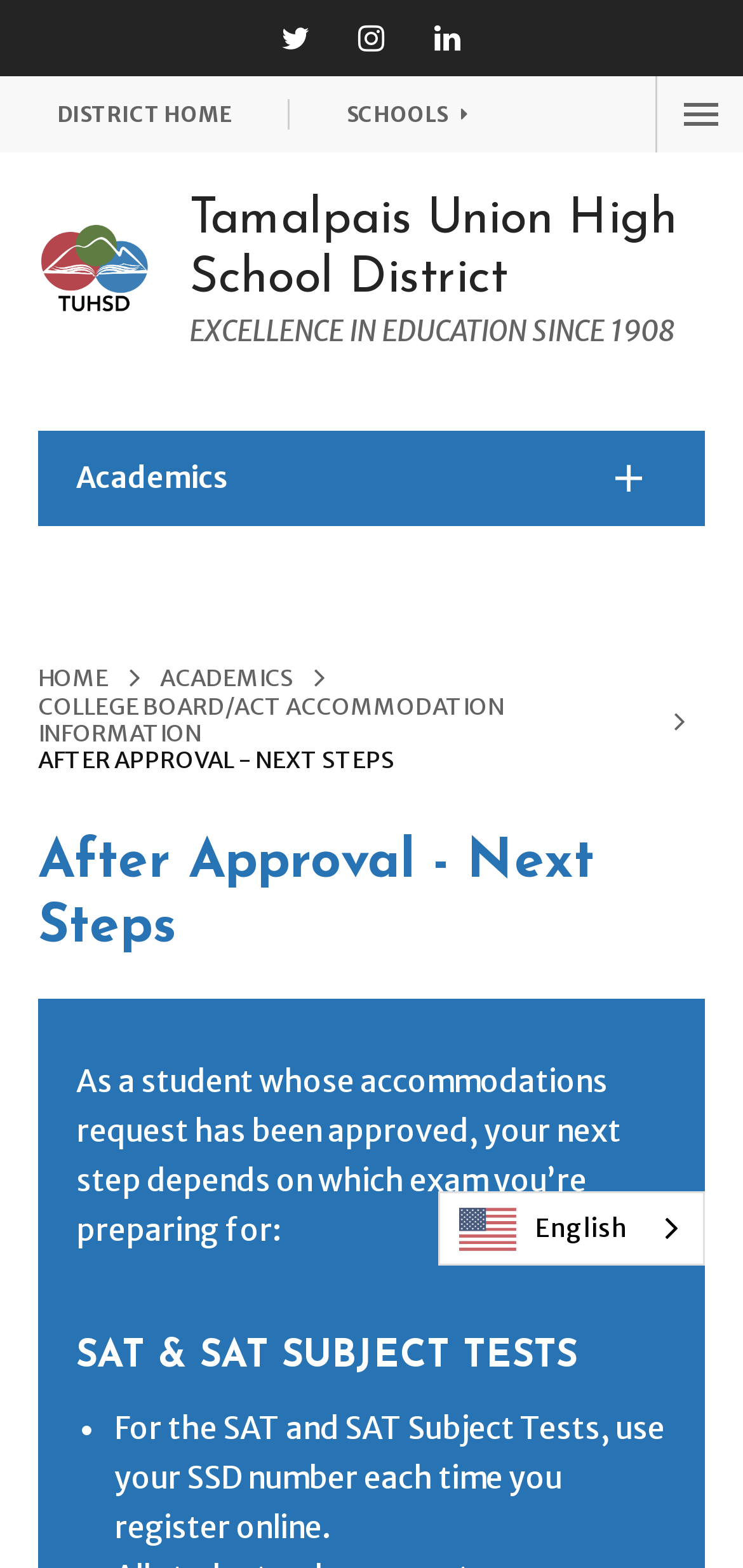Could you find the bounding box coordinates of the clickable area to complete this instruction: "Toggle Academics Navigation"?

[0.795, 0.287, 0.897, 0.323]